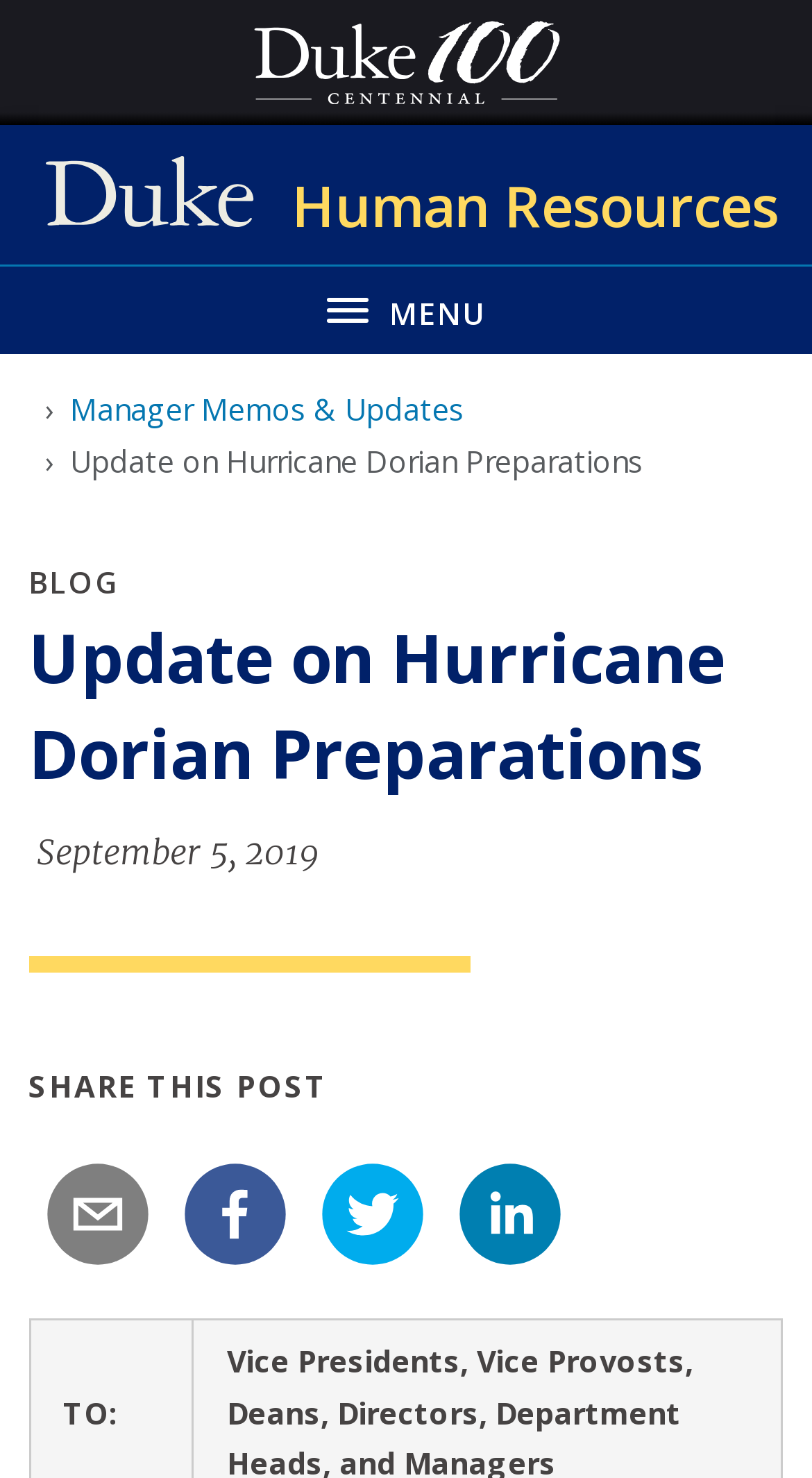Please provide the bounding box coordinates for the UI element as described: "MenuClose". The coordinates must be four floats between 0 and 1, represented as [left, top, right, bottom].

[0.0, 0.178, 1.0, 0.239]